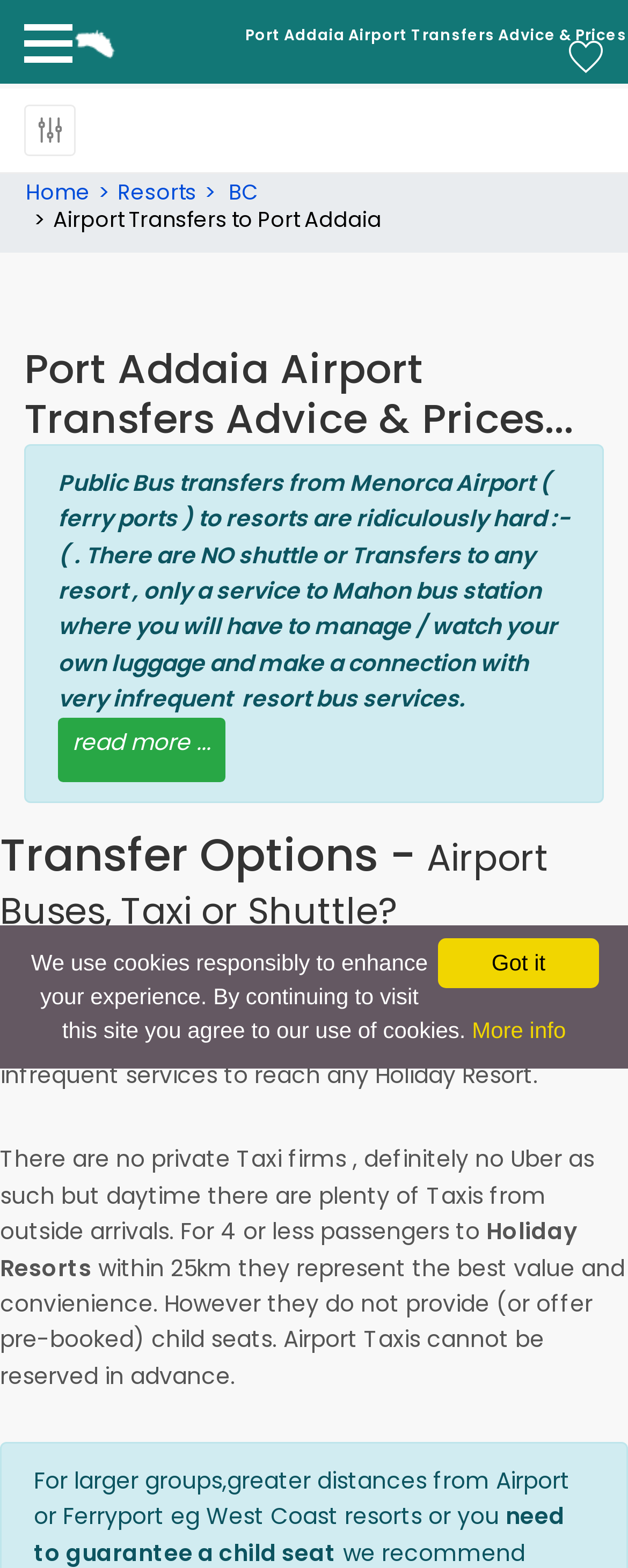Please study the image and answer the question comprehensively:
Can airport taxis be reserved in advance?

According to the static text 'Airport Taxis cannot be reserved in advance.', it is not possible to reserve airport taxis in advance.